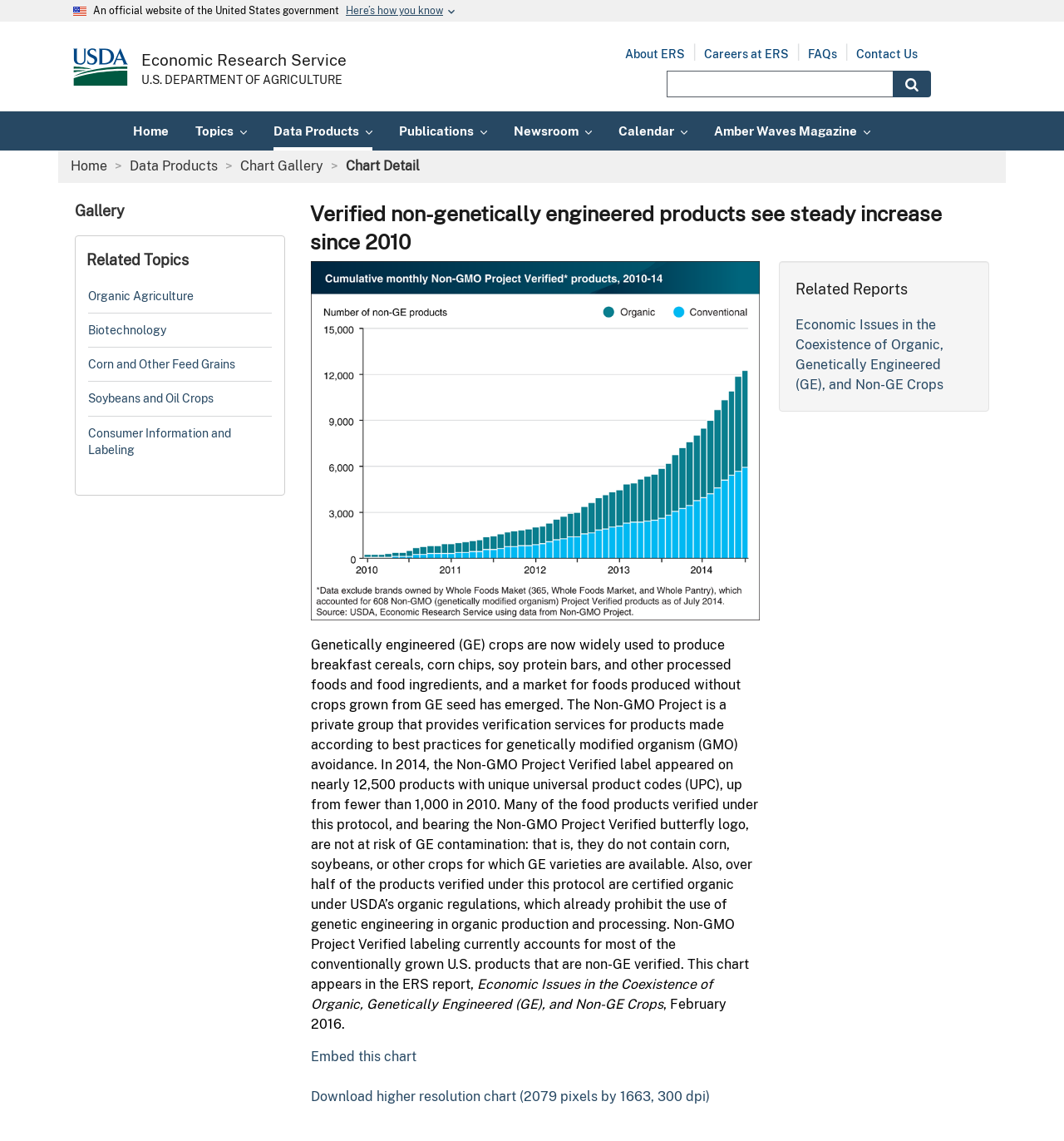Please specify the bounding box coordinates of the clickable section necessary to execute the following command: "Embed this chart".

[0.292, 0.919, 0.391, 0.933]